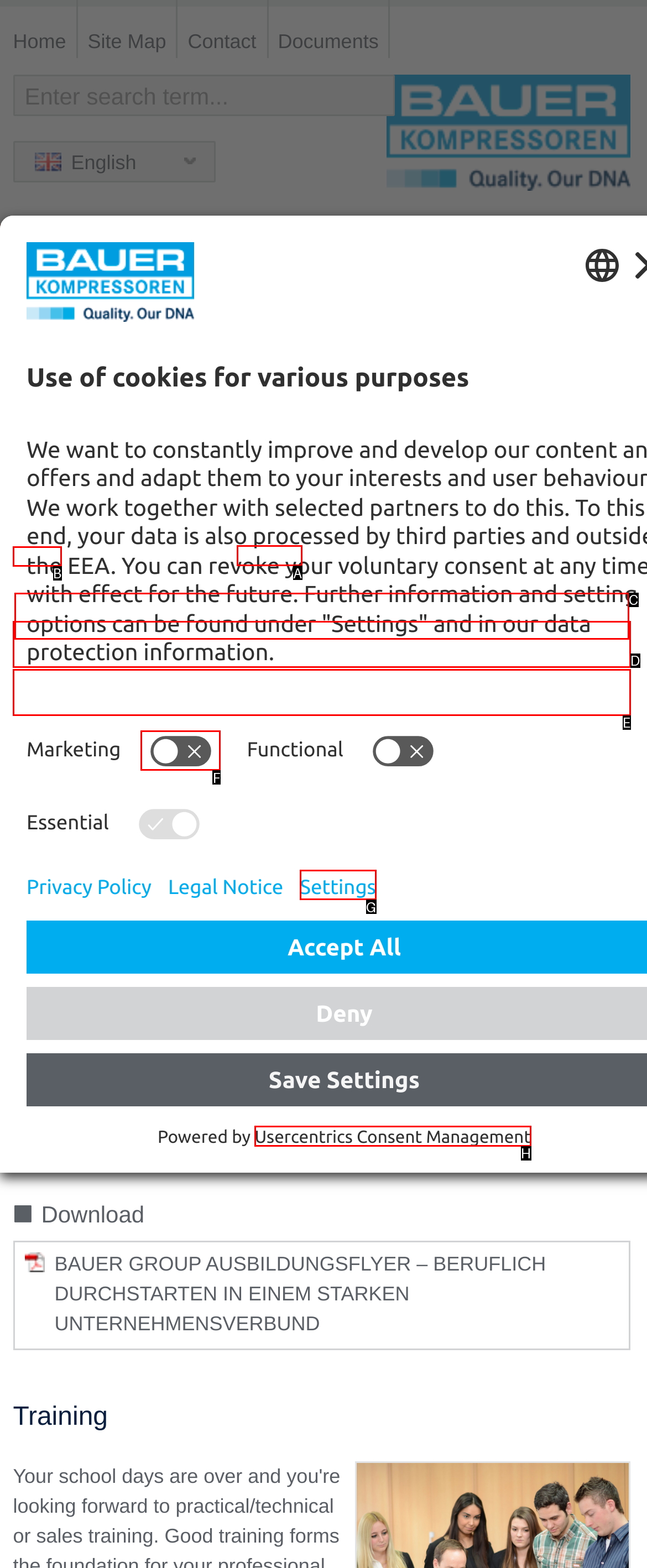Identify the correct option to click in order to complete this task: Click on Training
Answer with the letter of the chosen option directly.

A